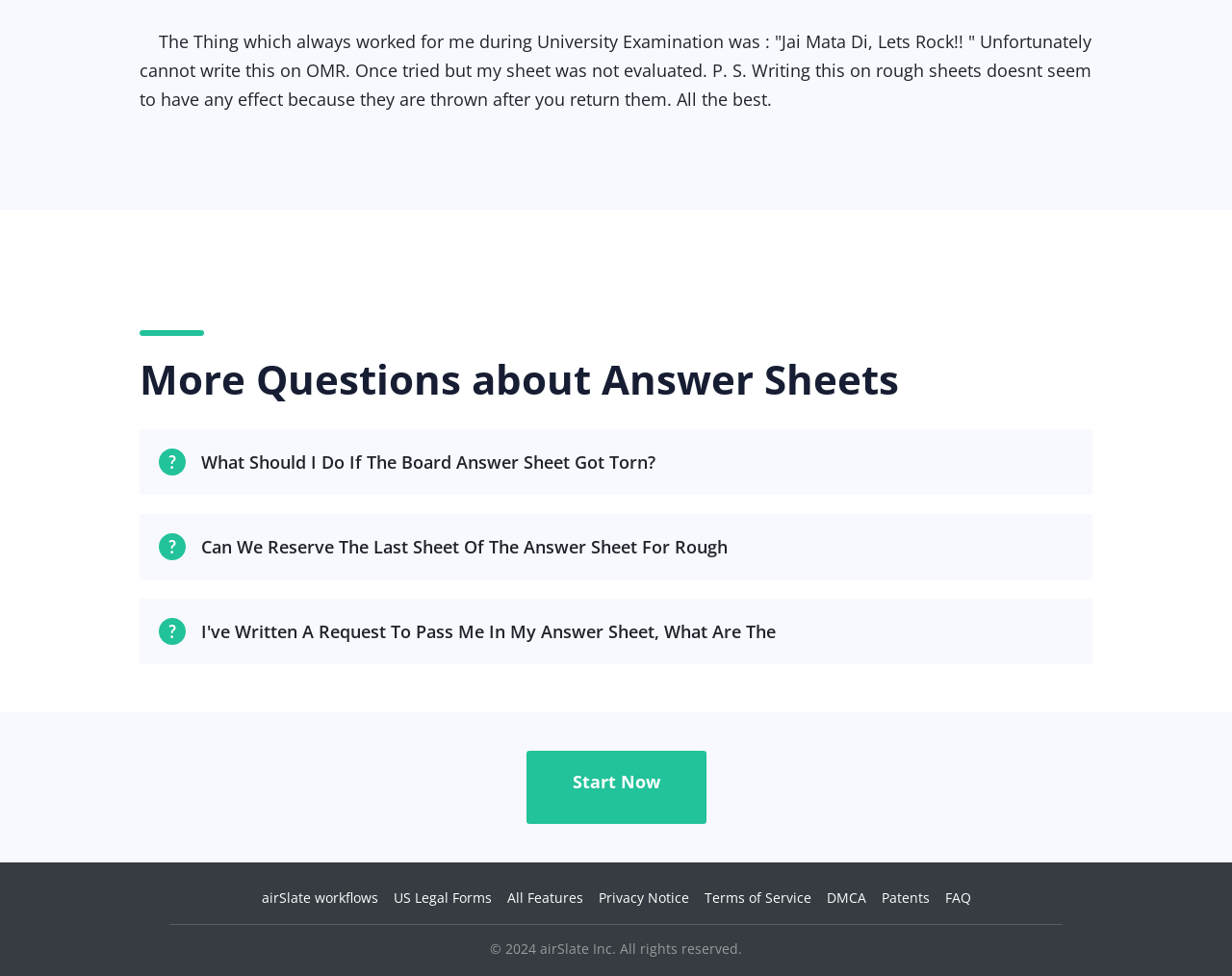Given the element description, predict the bounding box coordinates in the format (top-left x, top-left y, bottom-right x, bottom-right y), using floating point numbers between 0 and 1: DMCA

[0.671, 0.91, 0.703, 0.929]